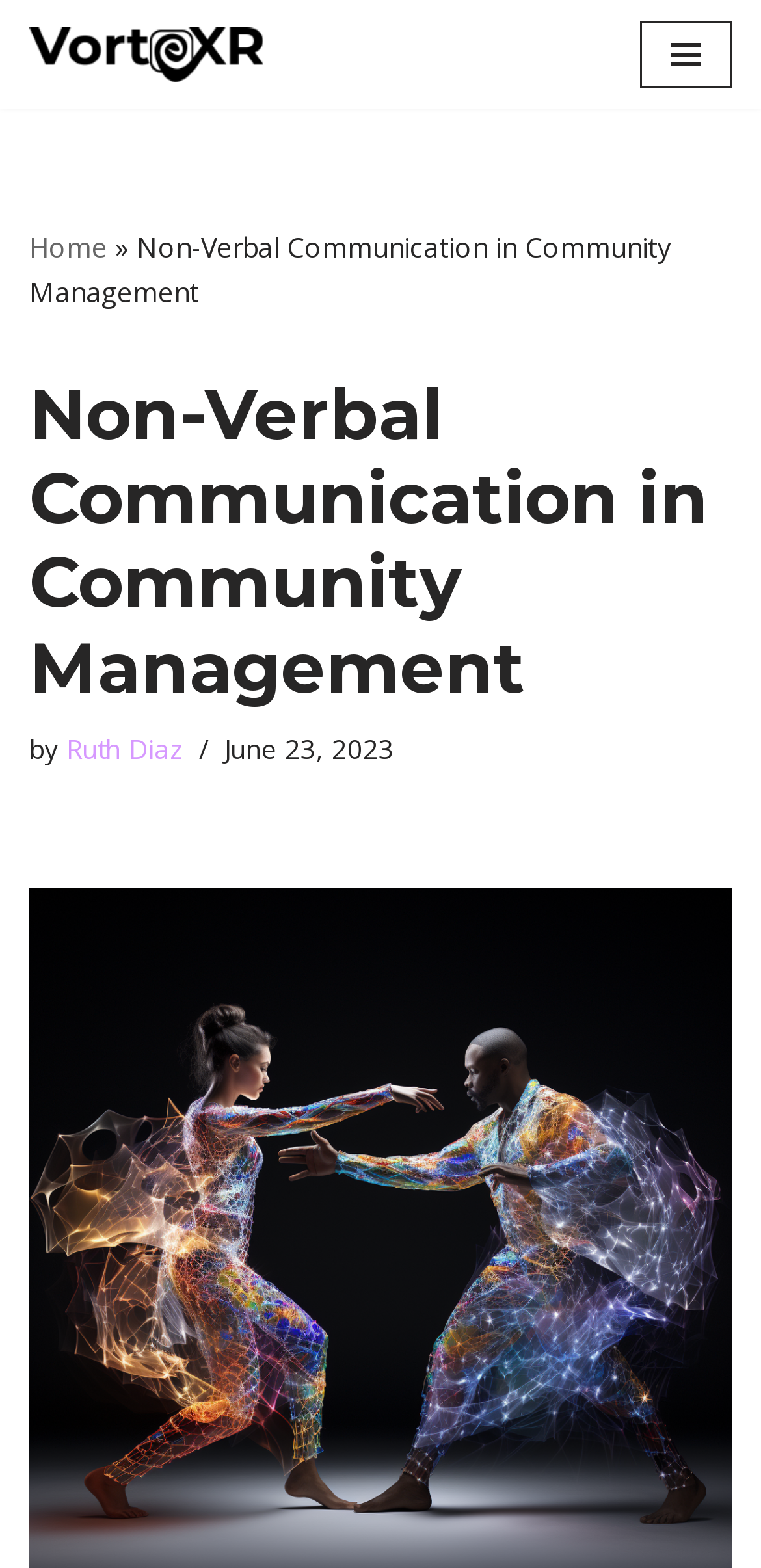Please find the bounding box coordinates in the format (top-left x, top-left y, bottom-right x, bottom-right y) for the given element description. Ensure the coordinates are floating point numbers between 0 and 1. Description: Ruth Diaz

[0.087, 0.466, 0.241, 0.489]